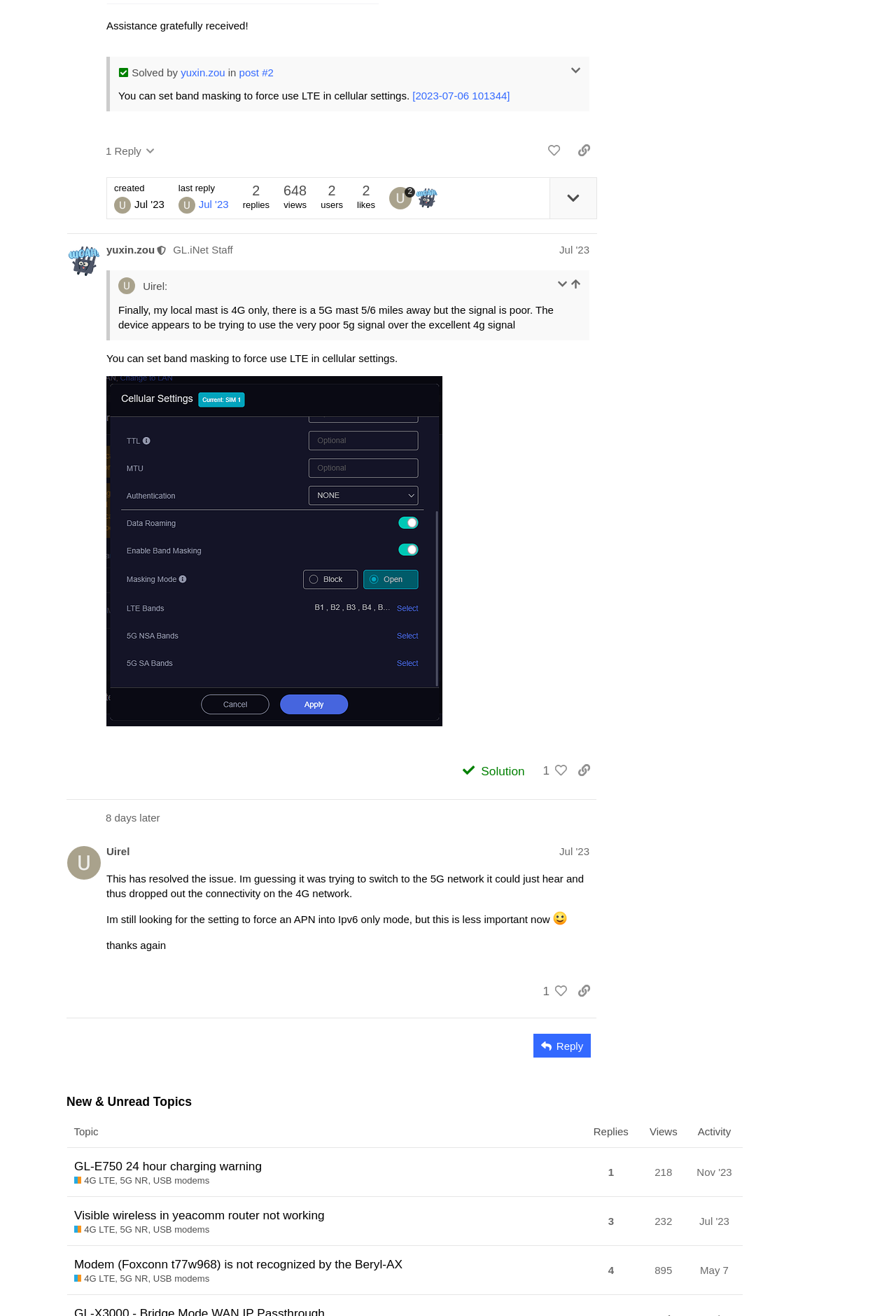Given the element description: "[2023-07-06 101344]", predict the bounding box coordinates of the UI element it refers to, using four float numbers between 0 and 1, i.e., [left, top, right, bottom].

[0.46, 0.068, 0.569, 0.077]